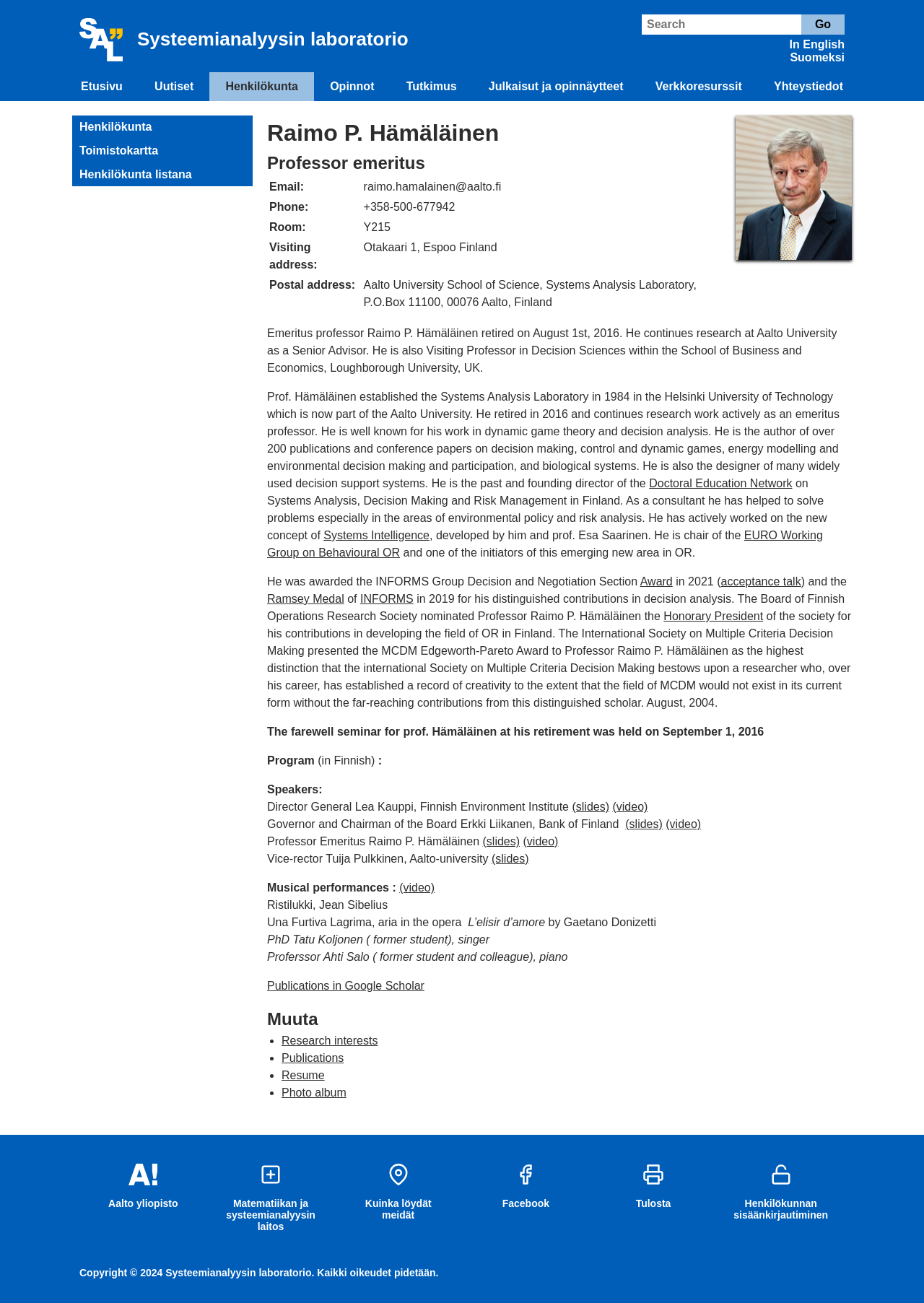Generate a thorough description of the webpage.

This webpage is about Professor Raimo P. Hämäläinen, a renowned expert in decision analysis and systems thinking. At the top of the page, there is a search bar with a "Go" button next to it, allowing users to search for specific information. Below the search bar, there are several links to navigate to different sections of the website, including "In English" and "Suomeksi" (Finnish) language options.

The main content of the page is divided into two columns. The left column contains a table with the professor's contact information, including his email address, phone number, room number, and visiting and postal addresses.

The right column is dedicated to the professor's biography and achievements. There is a heading with the professor's name, followed by a brief description of his career and research interests. Below this, there are several paragraphs of text detailing his accomplishments, including his work in dynamic game theory and decision analysis, his publications, and his contributions to the field of operations research.

Throughout the biography, there are links to related topics, such as the "Systems Intelligence" concept developed by the professor, and the "EURO Working Group on Behavioural OR" that he chairs. There are also links to his awards and honors, including the "INFORMS Group Decision and Negotiation Section Award" and the "Ramsey Medal".

Further down the page, there is a section about the professor's farewell seminar, which was held on September 1, 2016, with a program and list of speakers, including the Director General of the Finnish Environment Institute and the Governor and Chairman of the Board of the Bank of Finland.

Overall, the webpage provides a comprehensive overview of Professor Raimo P. Hämäläinen's career, research, and achievements, with links to related topics and resources.